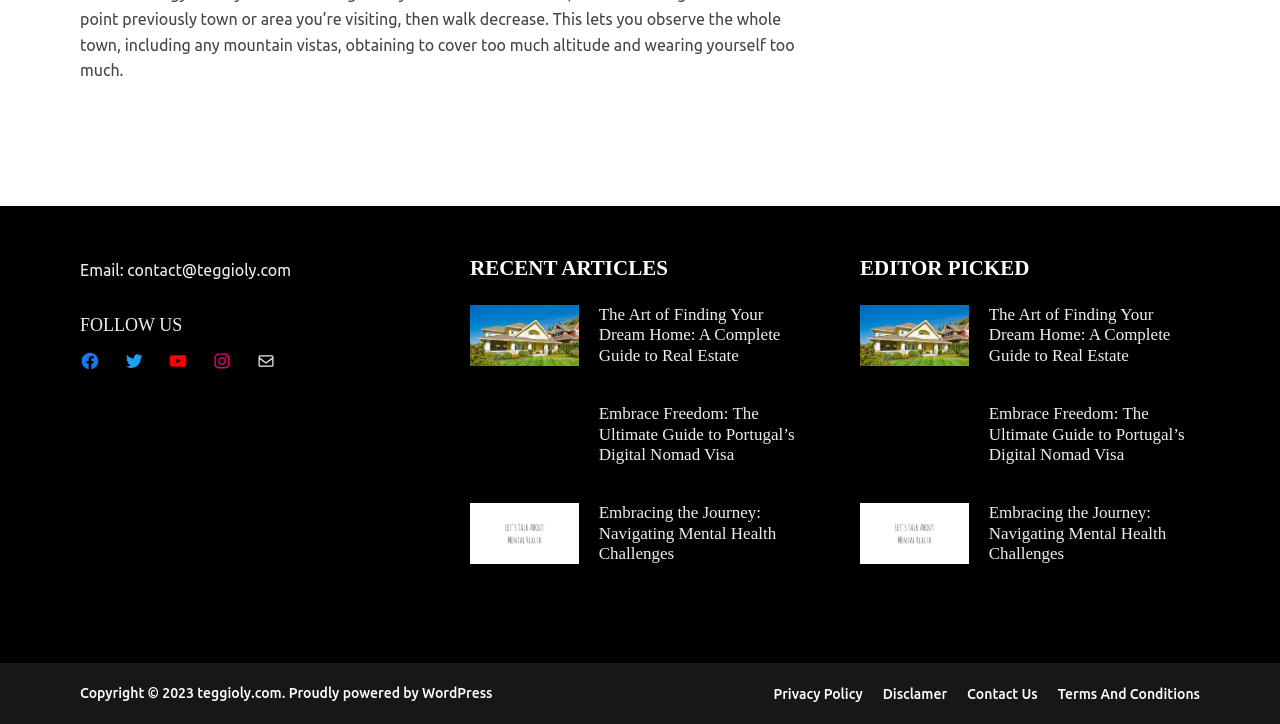Please identify the bounding box coordinates of the clickable region that I should interact with to perform the following instruction: "Follow us on Facebook". The coordinates should be expressed as four float numbers between 0 and 1, i.e., [left, top, right, bottom].

[0.062, 0.485, 0.078, 0.512]